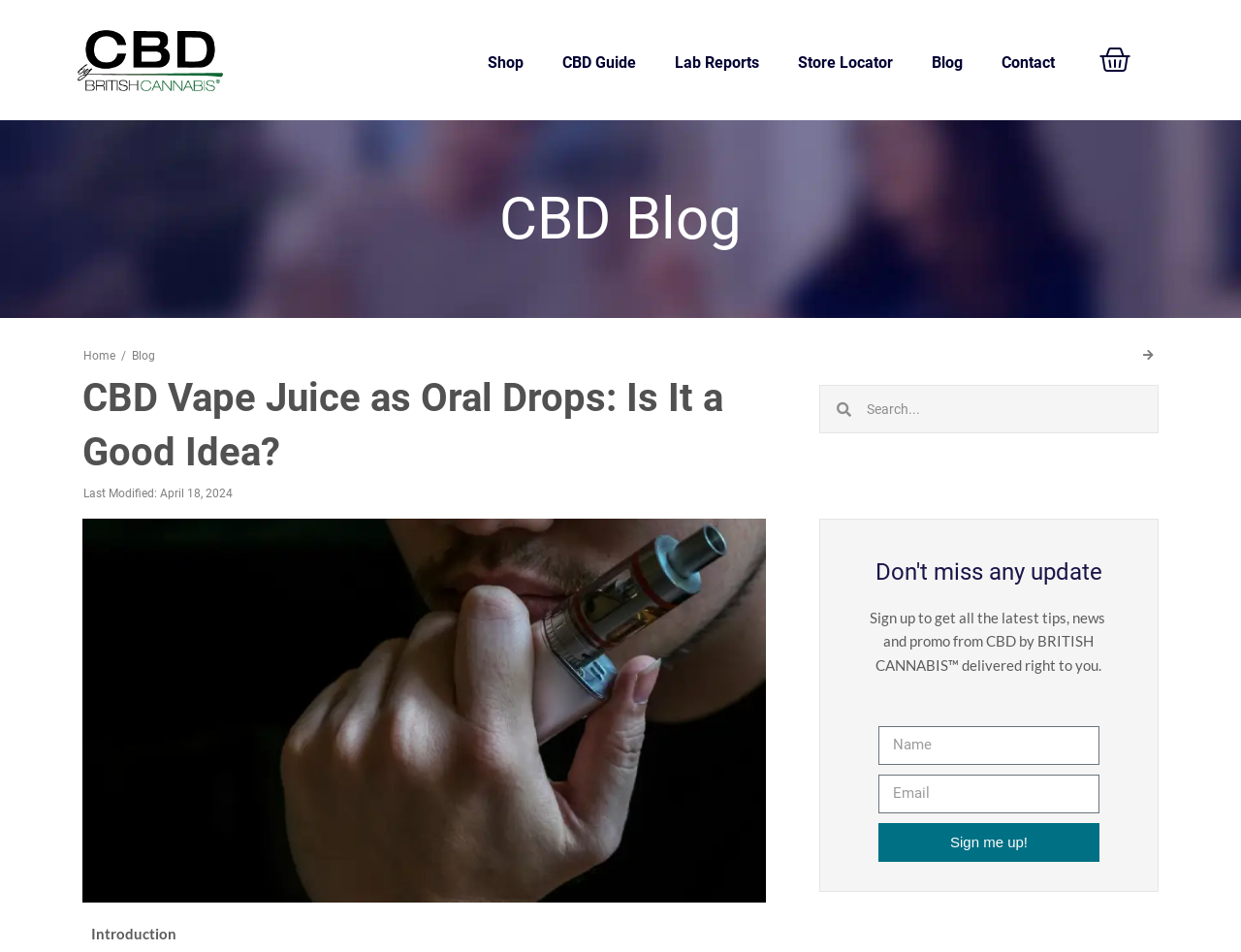Given the description "Debug log (79)", provide the bounding box coordinates of the corresponding UI element.

None